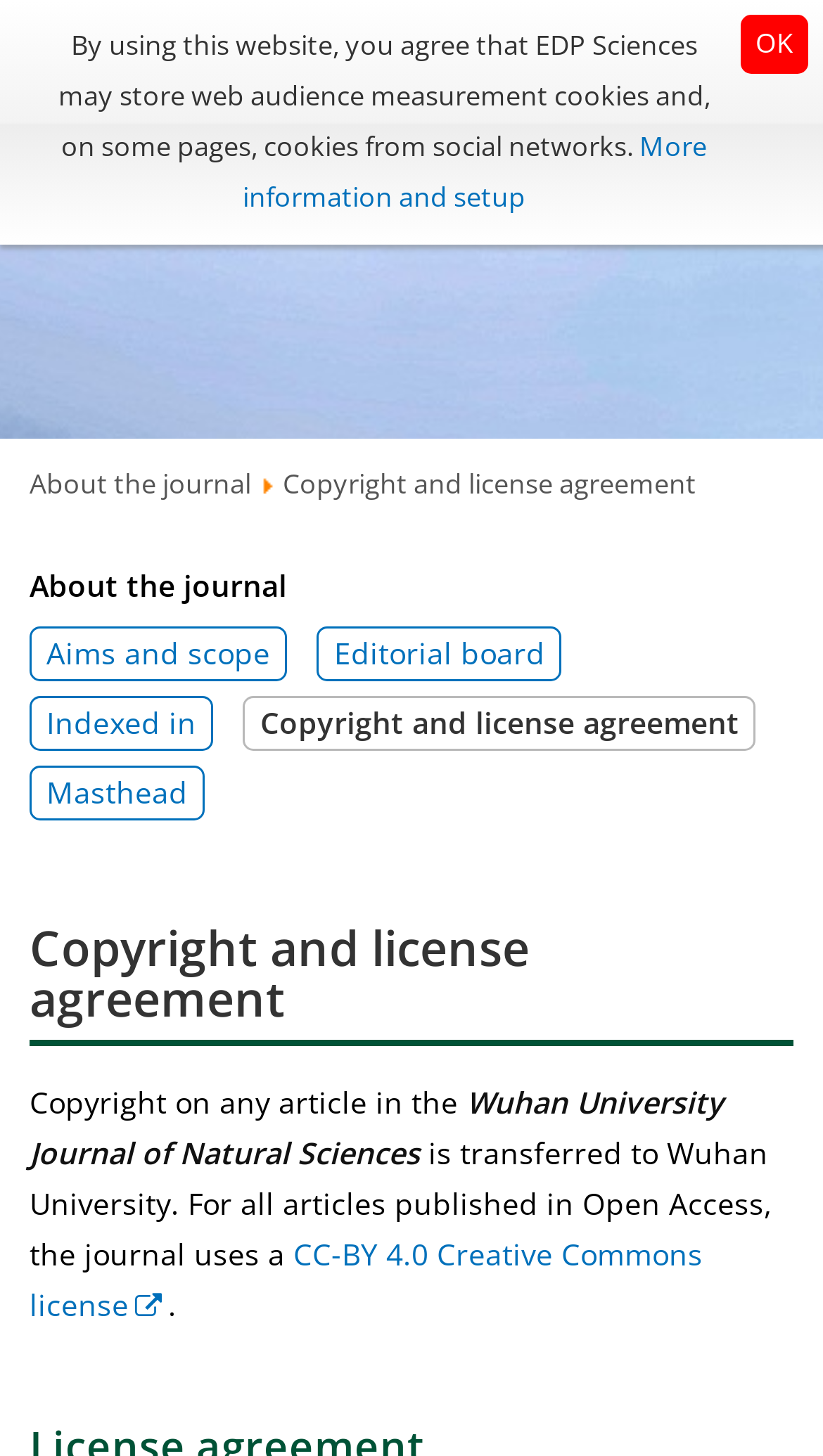Please give the bounding box coordinates of the area that should be clicked to fulfill the following instruction: "Go to the home page". The coordinates should be in the format of four float numbers from 0 to 1, i.e., [left, top, right, bottom].

None